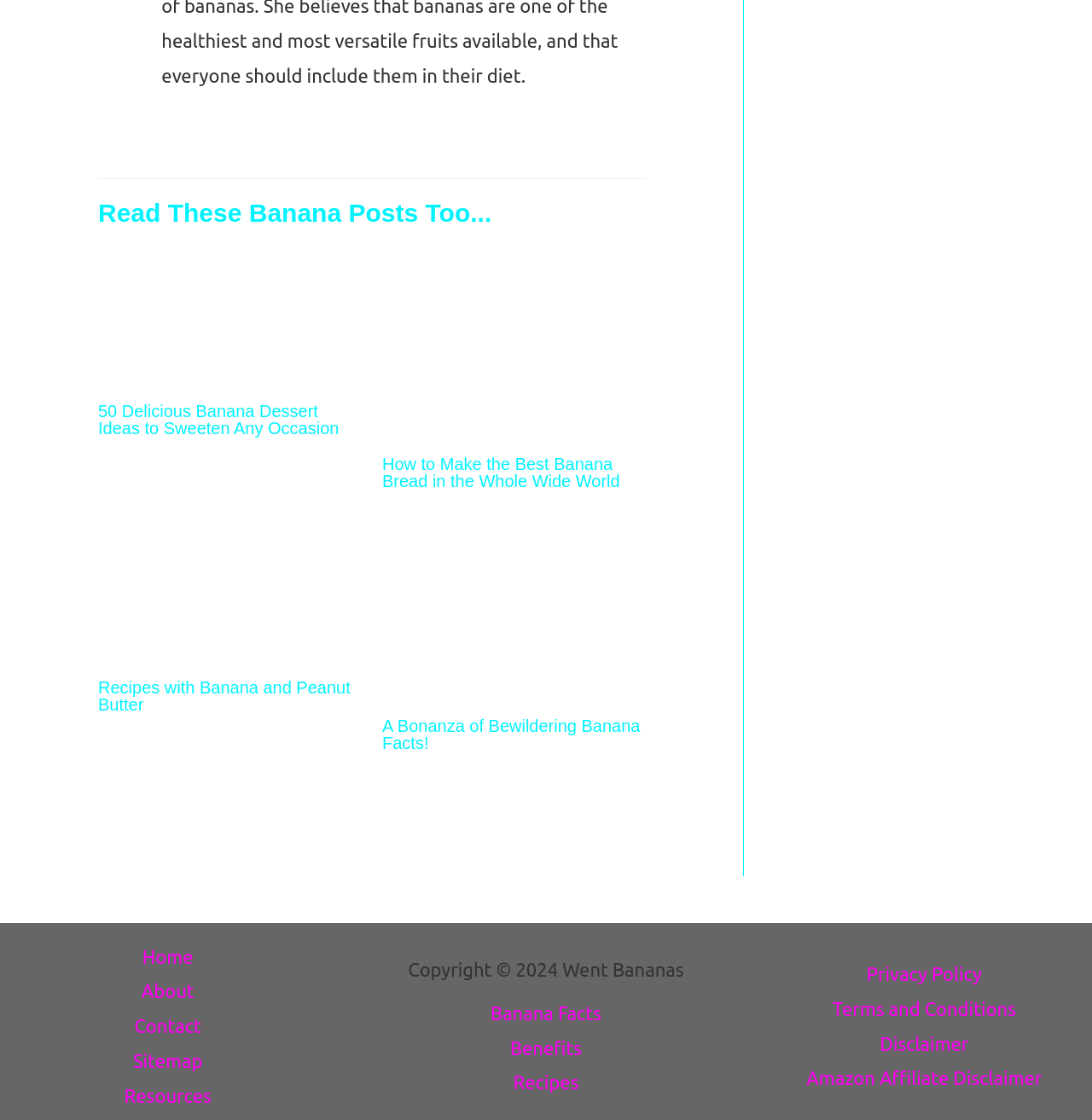What is the text of the copyright notice? Analyze the screenshot and reply with just one word or a short phrase.

Copyright © 2024 Went Bananas